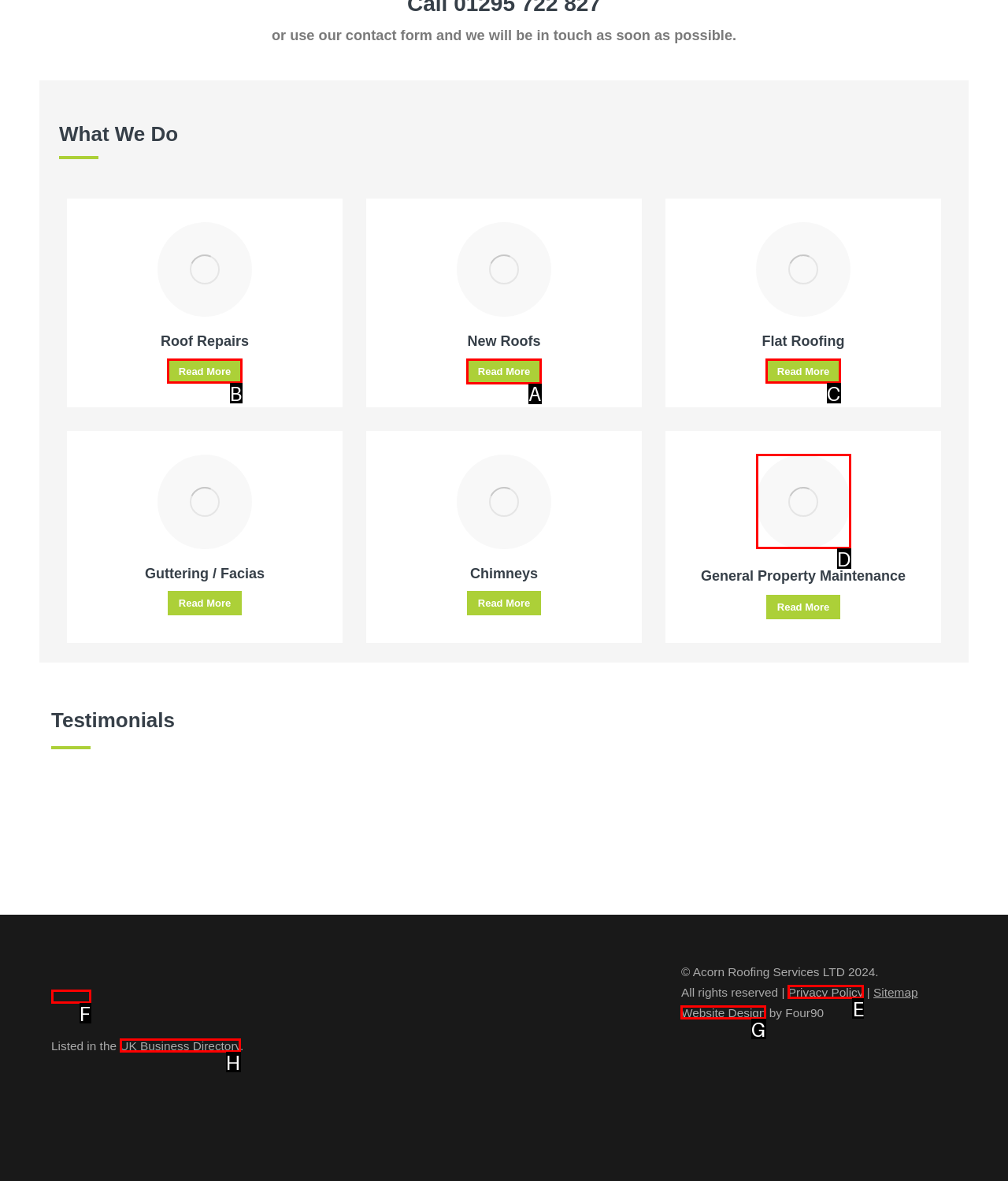Select the letter associated with the UI element you need to click to perform the following action: Read more about 'New Roofs'
Reply with the correct letter from the options provided.

A